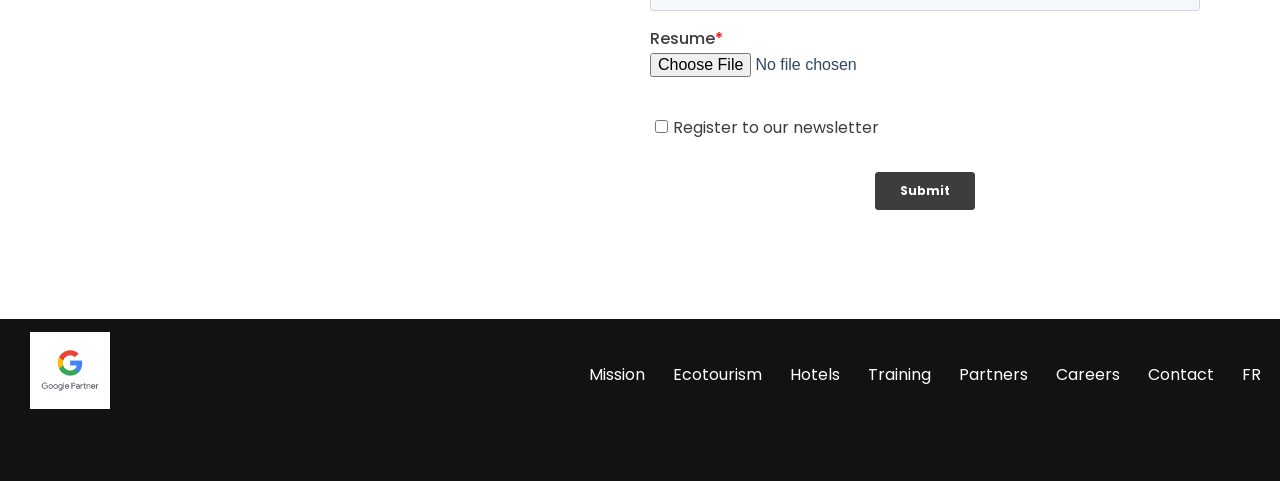Based on the image, please respond to the question with as much detail as possible:
What is the platform used to power the website?

The answer can be found by looking at the link element with the text 'WordPress' at the bottom of the webpage, which suggests that it is the platform used to power the website.